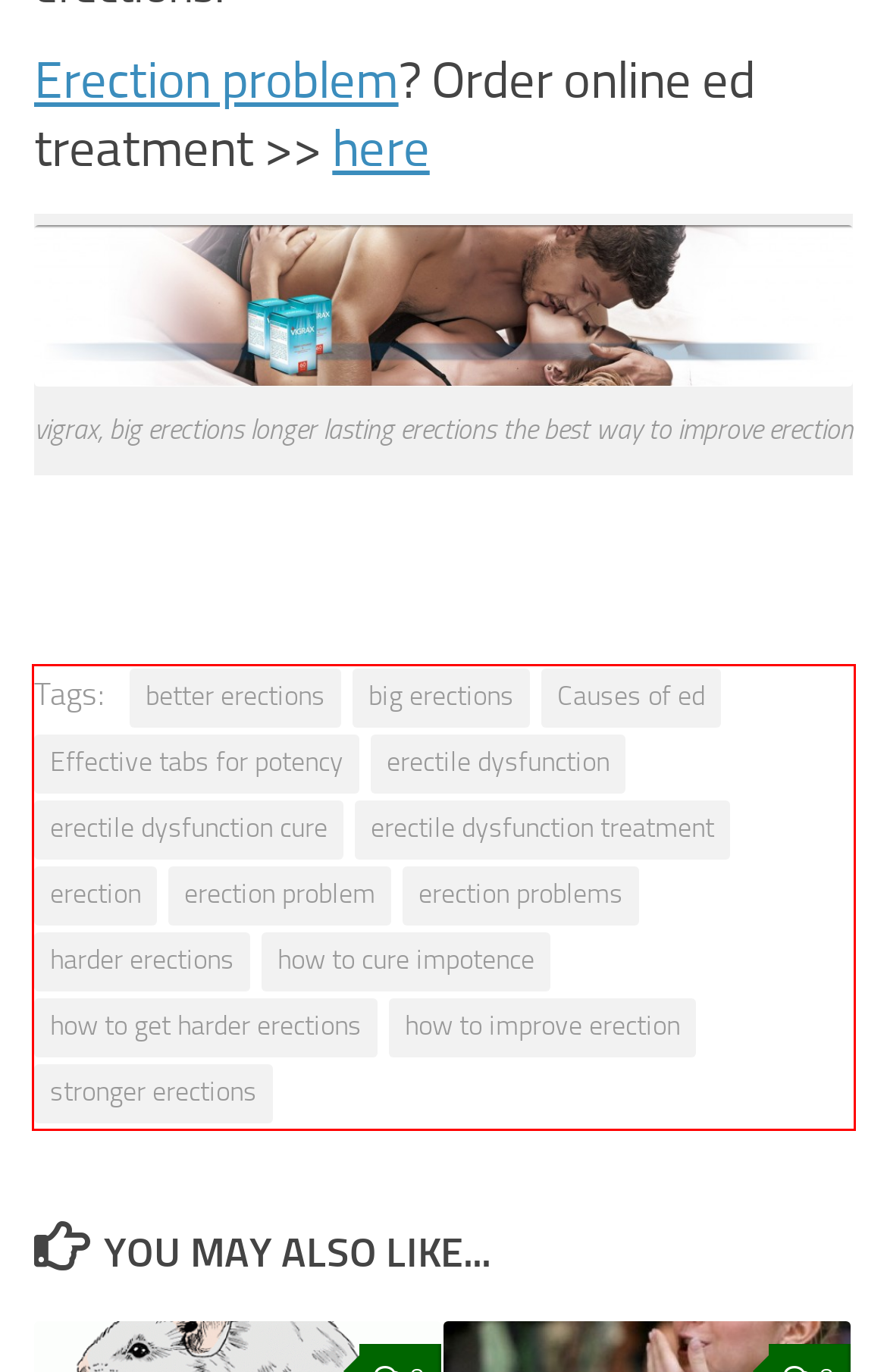Please identify and extract the text from the UI element that is surrounded by a red bounding box in the provided webpage screenshot.

Tags: better erectionsbig erectionsCauses of edEffective tabs for potencyerectile dysfunctionerectile dysfunction cureerectile dysfunction treatmenterectionerection problemerection problemsharder erectionshow to cure impotencehow to get harder erectionshow to improve erectionstronger erections